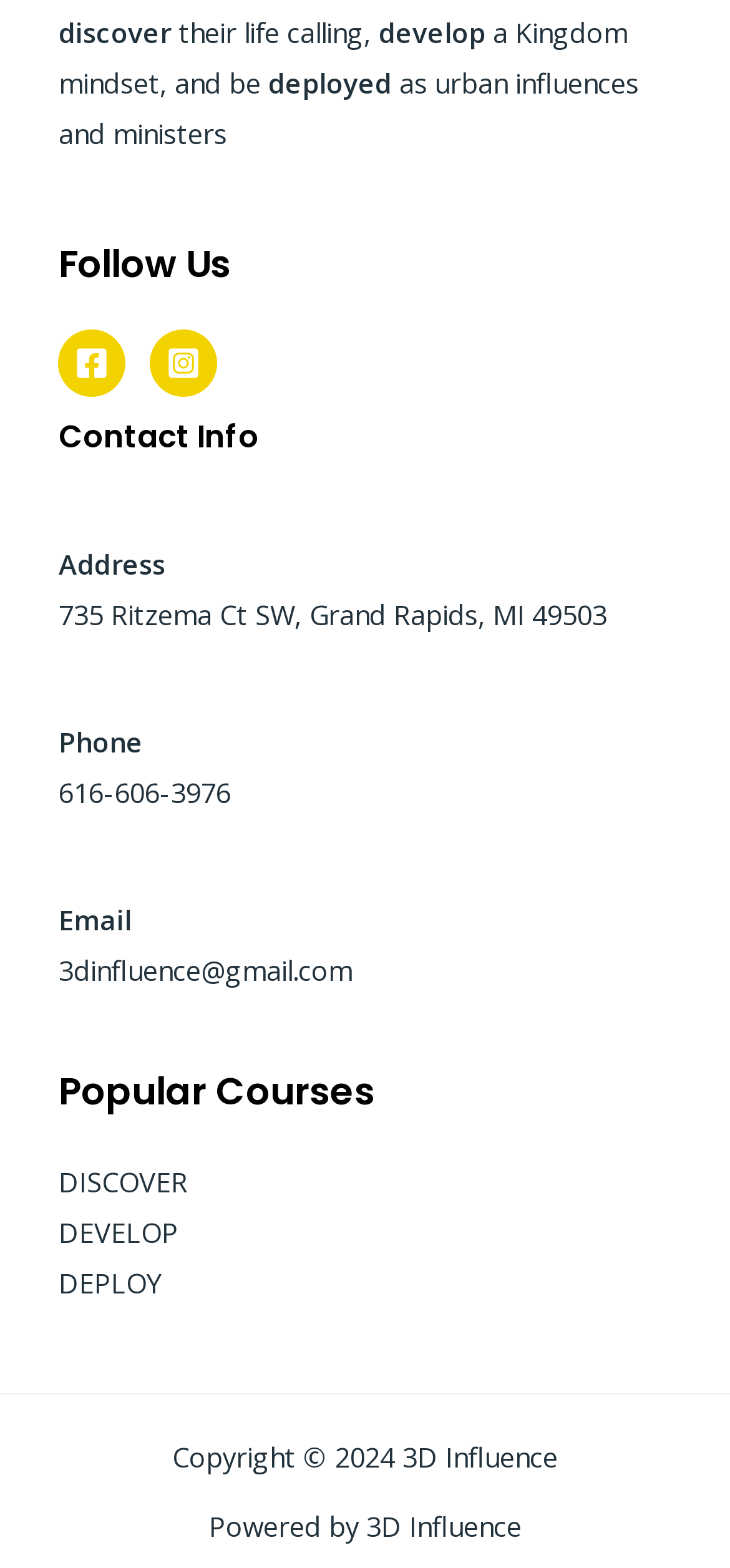Determine the bounding box coordinates of the UI element that matches the following description: "DEVELOP". The coordinates should be four float numbers between 0 and 1 in the format [left, top, right, bottom].

[0.08, 0.774, 0.244, 0.797]